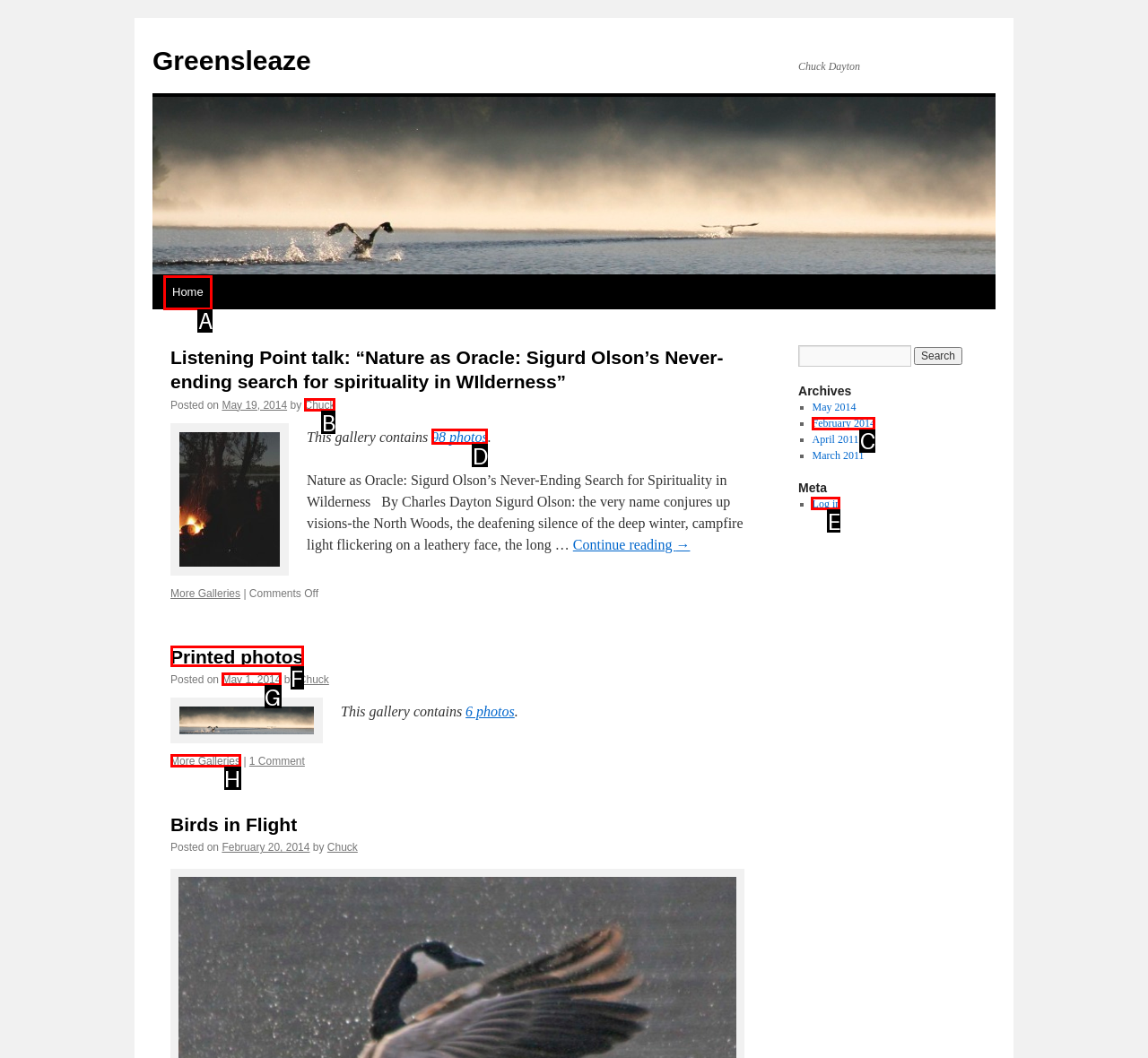Tell me which one HTML element I should click to complete the following task: Log in to the website Answer with the option's letter from the given choices directly.

E